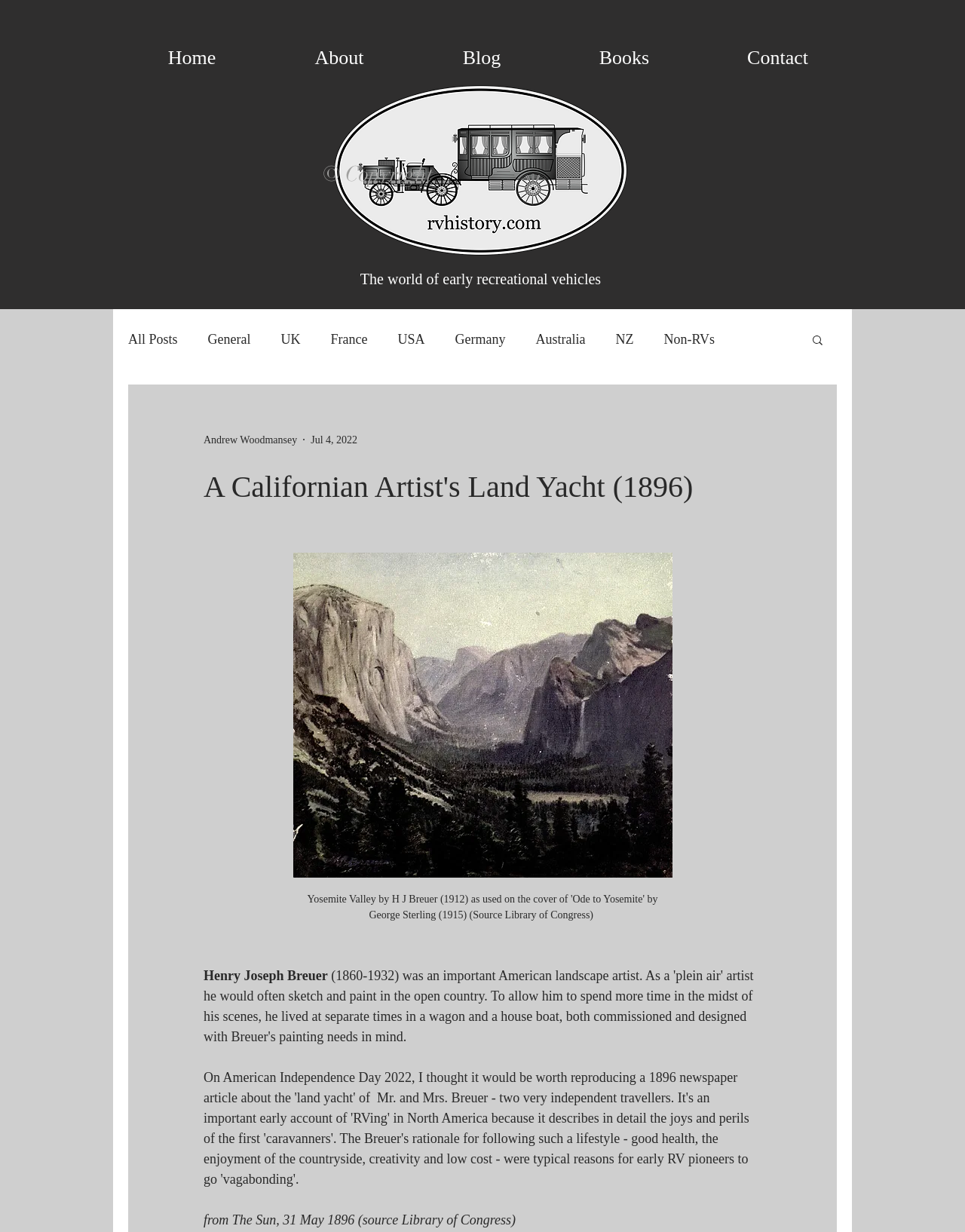What is the date of the article?
Based on the visual, give a brief answer using one word or a short phrase.

Jul 4, 2022